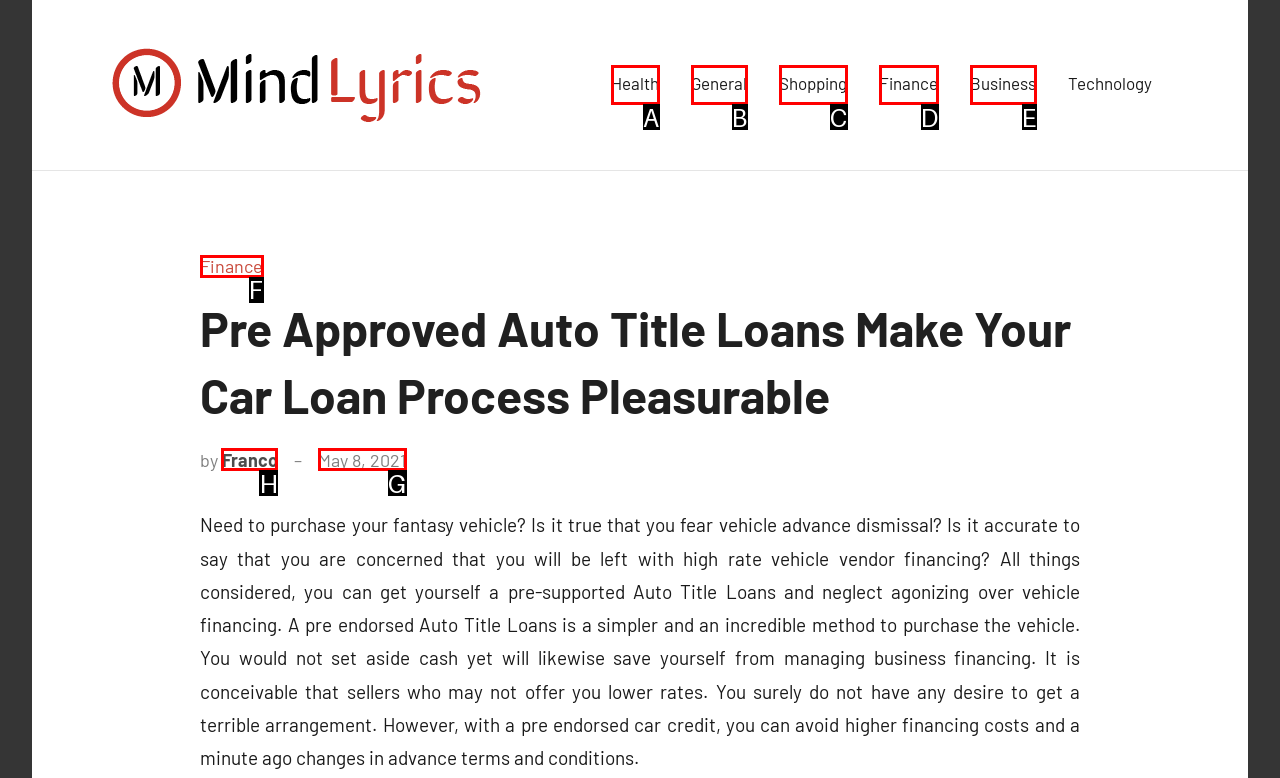Which option should I select to accomplish the task: Read the article by Franco? Respond with the corresponding letter from the given choices.

H